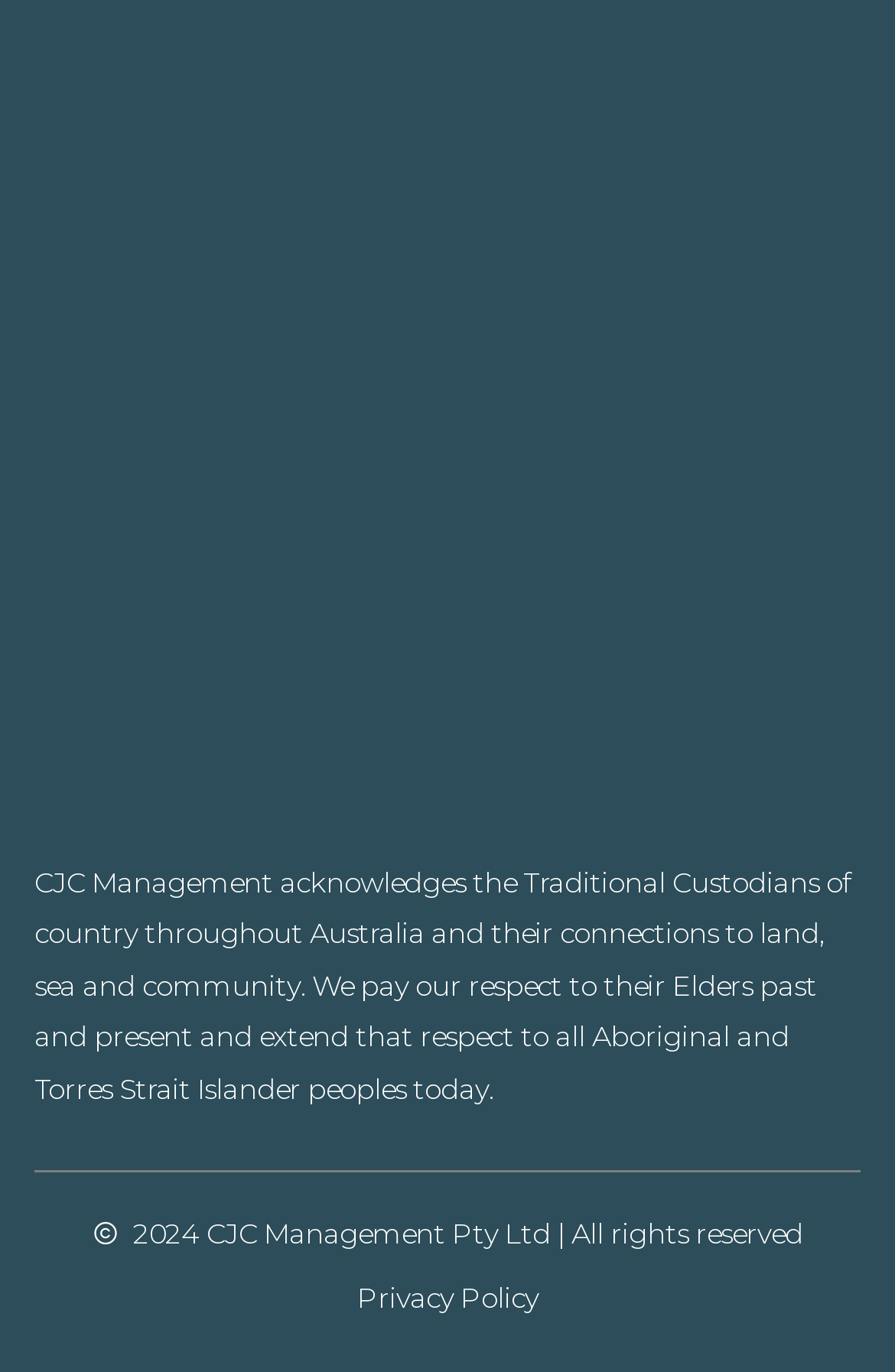Pinpoint the bounding box coordinates for the area that should be clicked to perform the following instruction: "Learn about Our Team".

[0.038, 0.537, 0.203, 0.567]